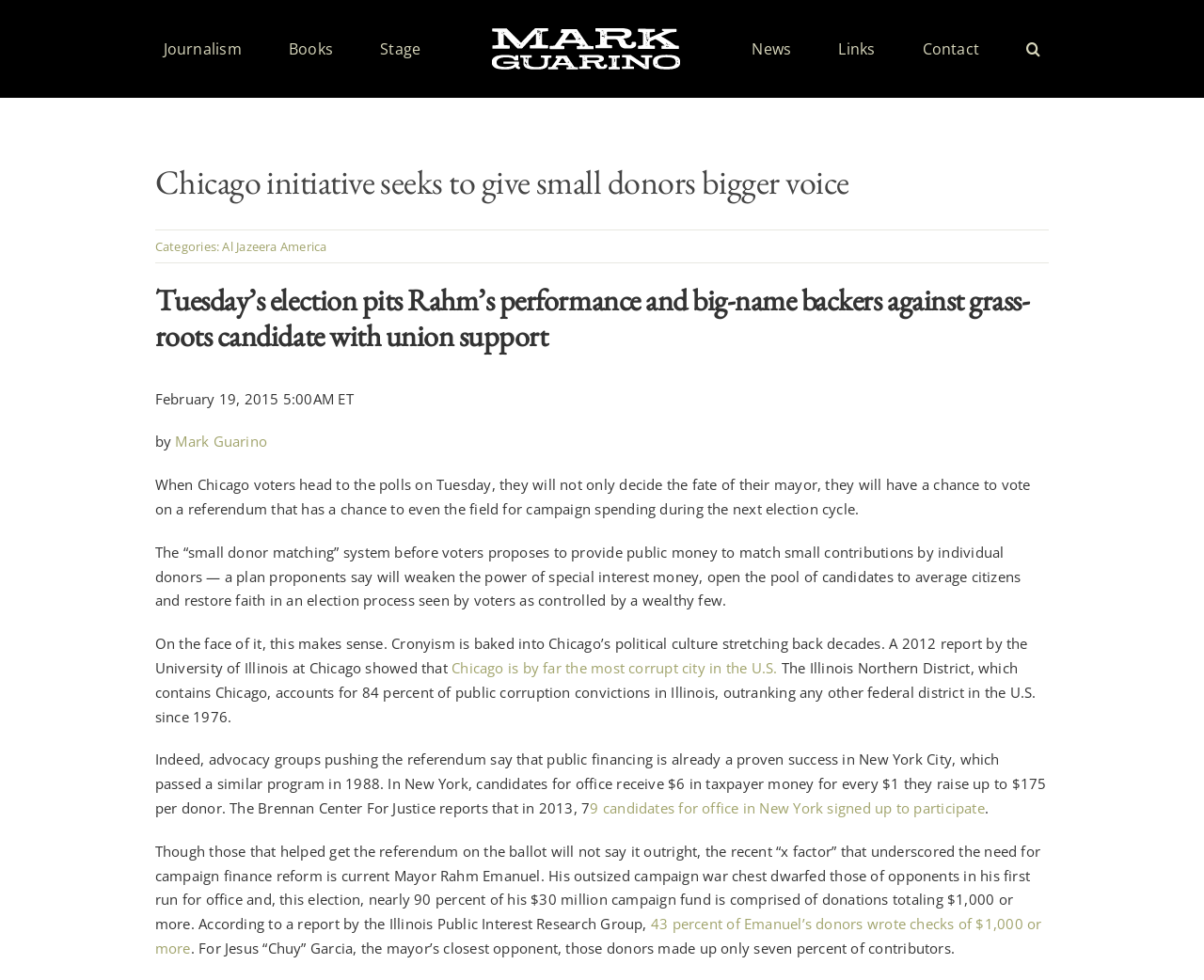Please determine the bounding box coordinates of the area that needs to be clicked to complete this task: 'Explore the 'News' section'. The coordinates must be four float numbers between 0 and 1, formatted as [left, top, right, bottom].

[0.624, 0.029, 0.657, 0.071]